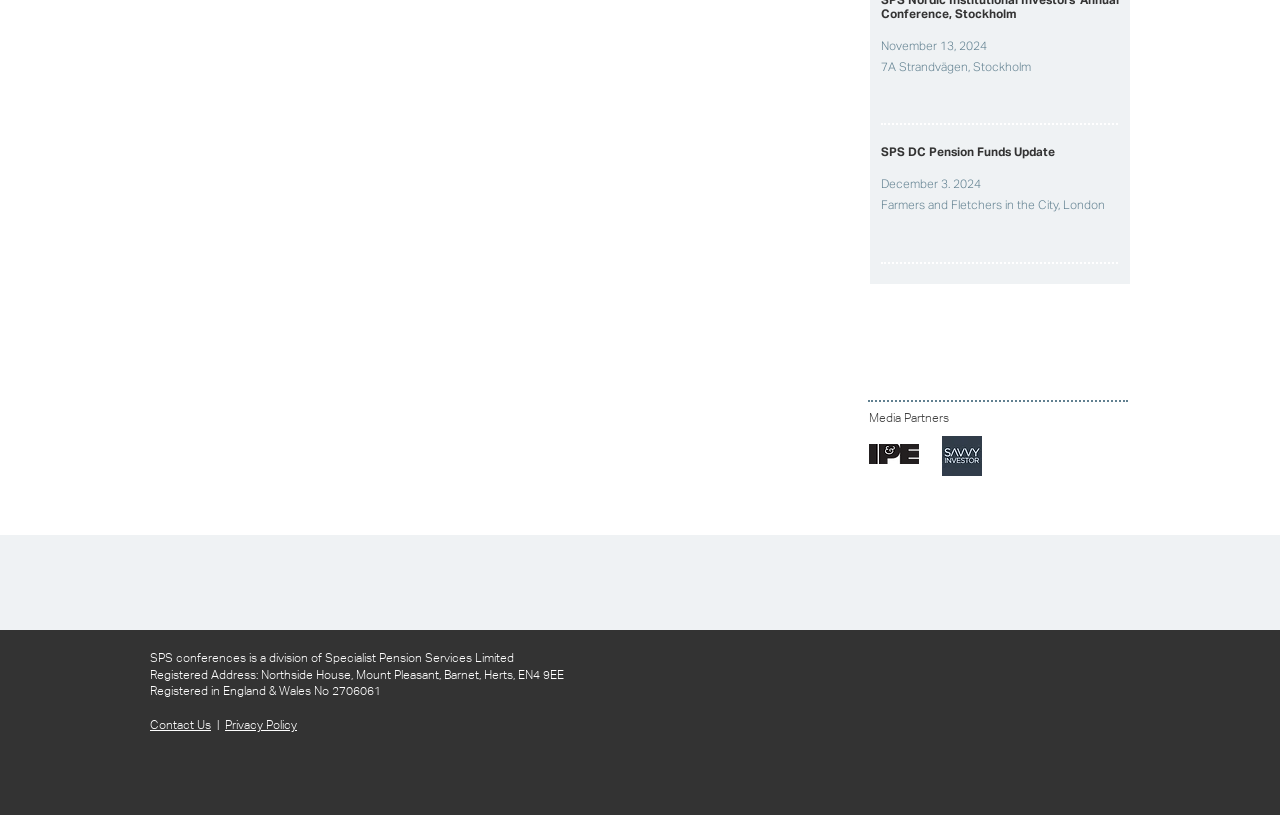What is the date of the SPS DC Pension Funds Update event?
Answer the question in as much detail as possible.

I found this information in the heading section at the top of the webpage, where it lists several events with their corresponding dates.